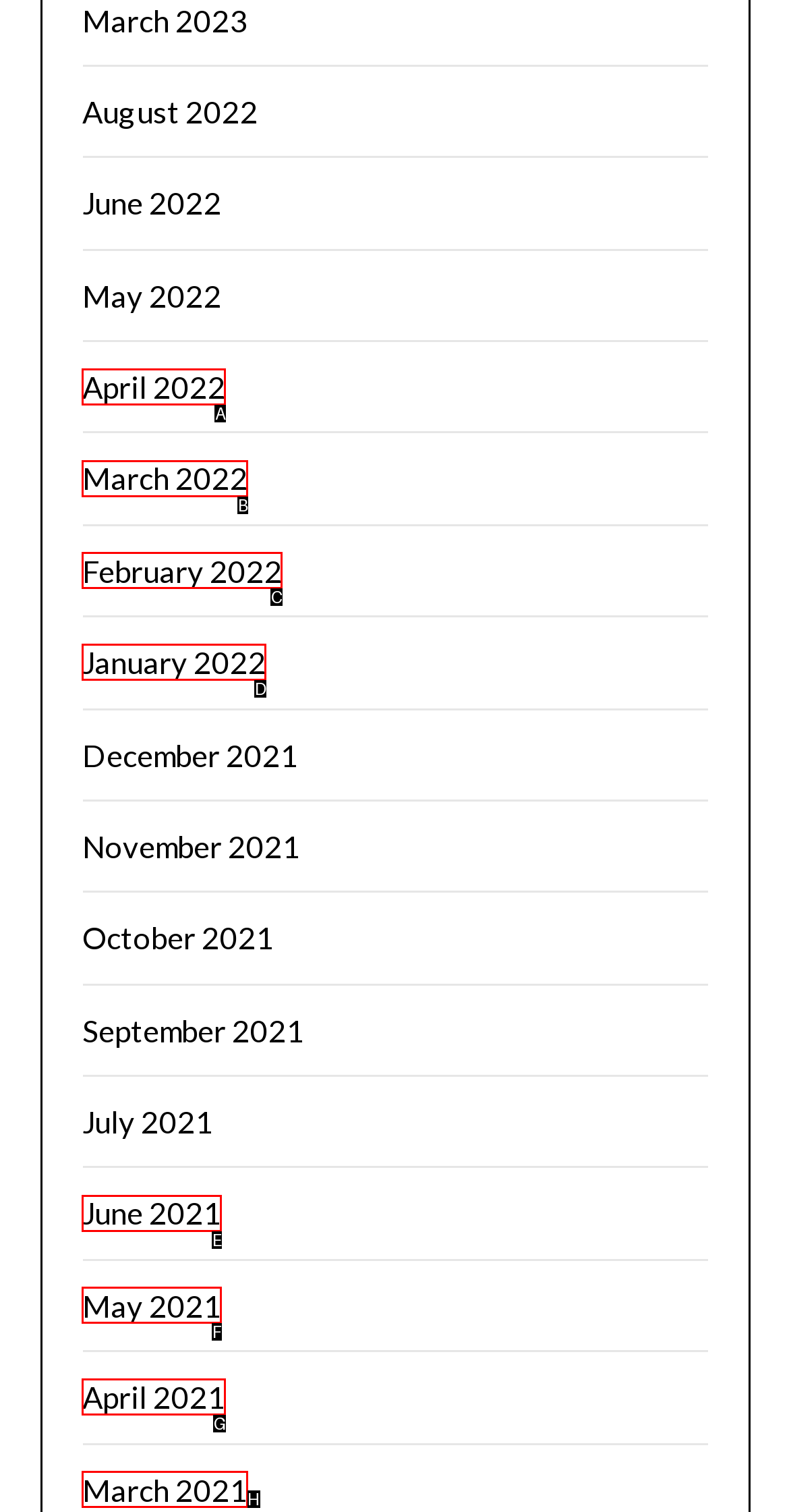Choose the letter of the option that needs to be clicked to perform the task: view March 2021. Answer with the letter.

H